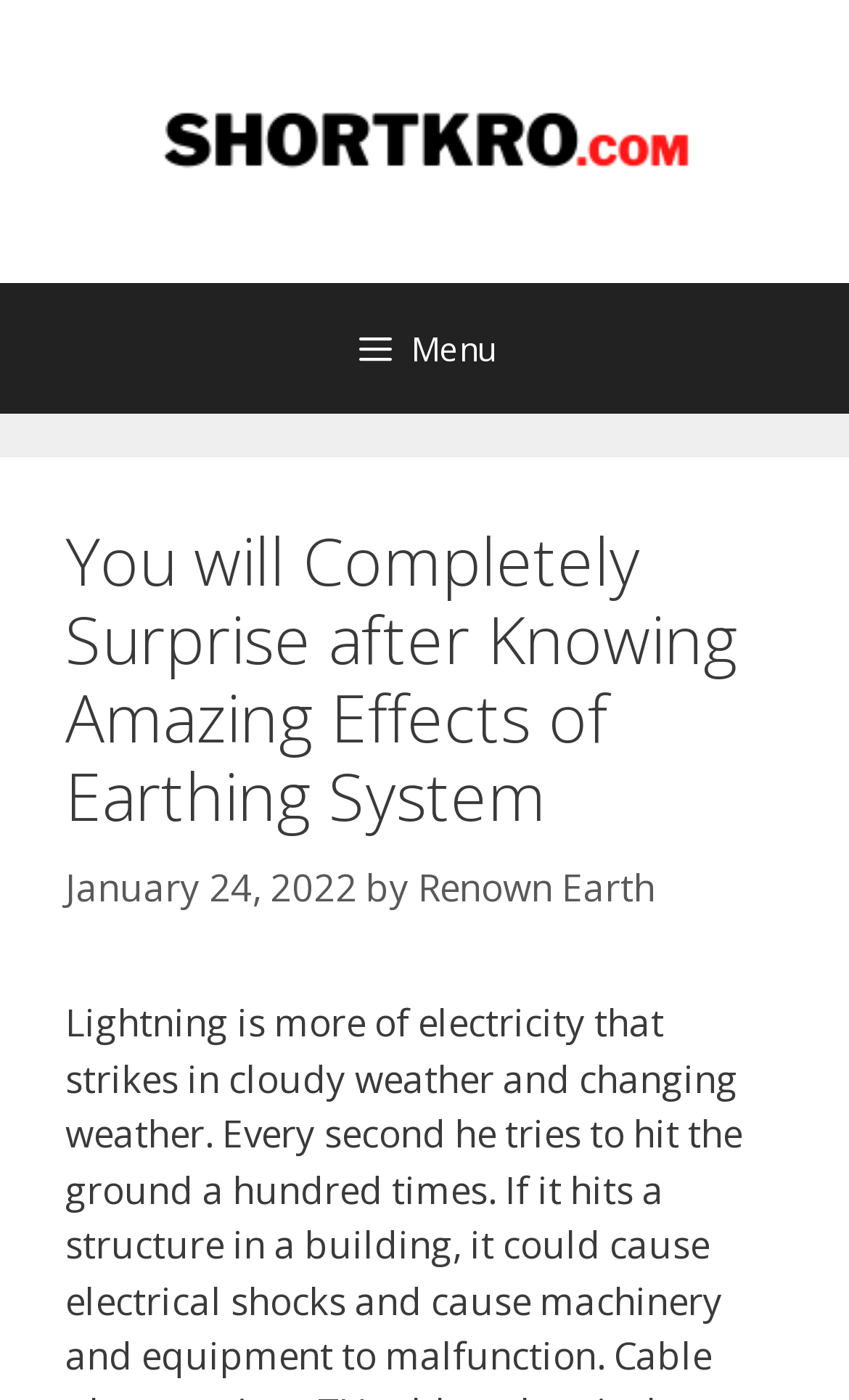Can you look at the image and give a comprehensive answer to the question:
What is the date of the latest article?

I found the date of the latest article by examining the time element within the header section, which contains a static text element with the date 'January 24, 2022'.